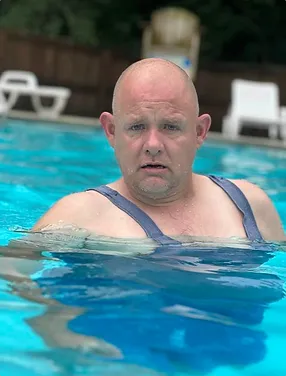What is the color of the water?
Provide a well-explained and detailed answer to the question.

The water around the man is clear and inviting, reflecting a vibrant turquoise hue, which adds to the relaxed and recreational atmosphere of the pool setting.